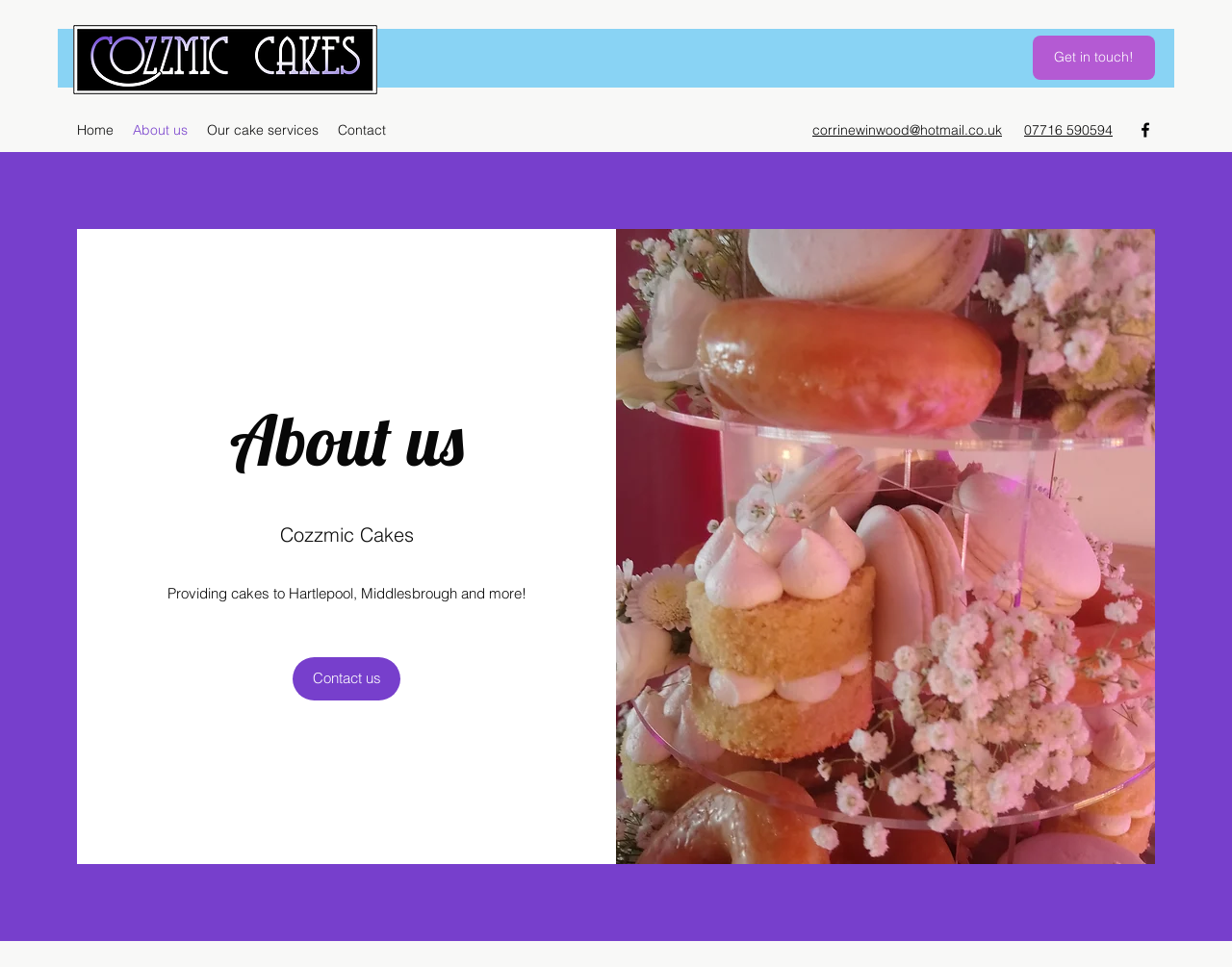What is the phone number?
Could you answer the question with a detailed and thorough explanation?

The phone number can be found at the top of the webpage, which is '07716 590594'.